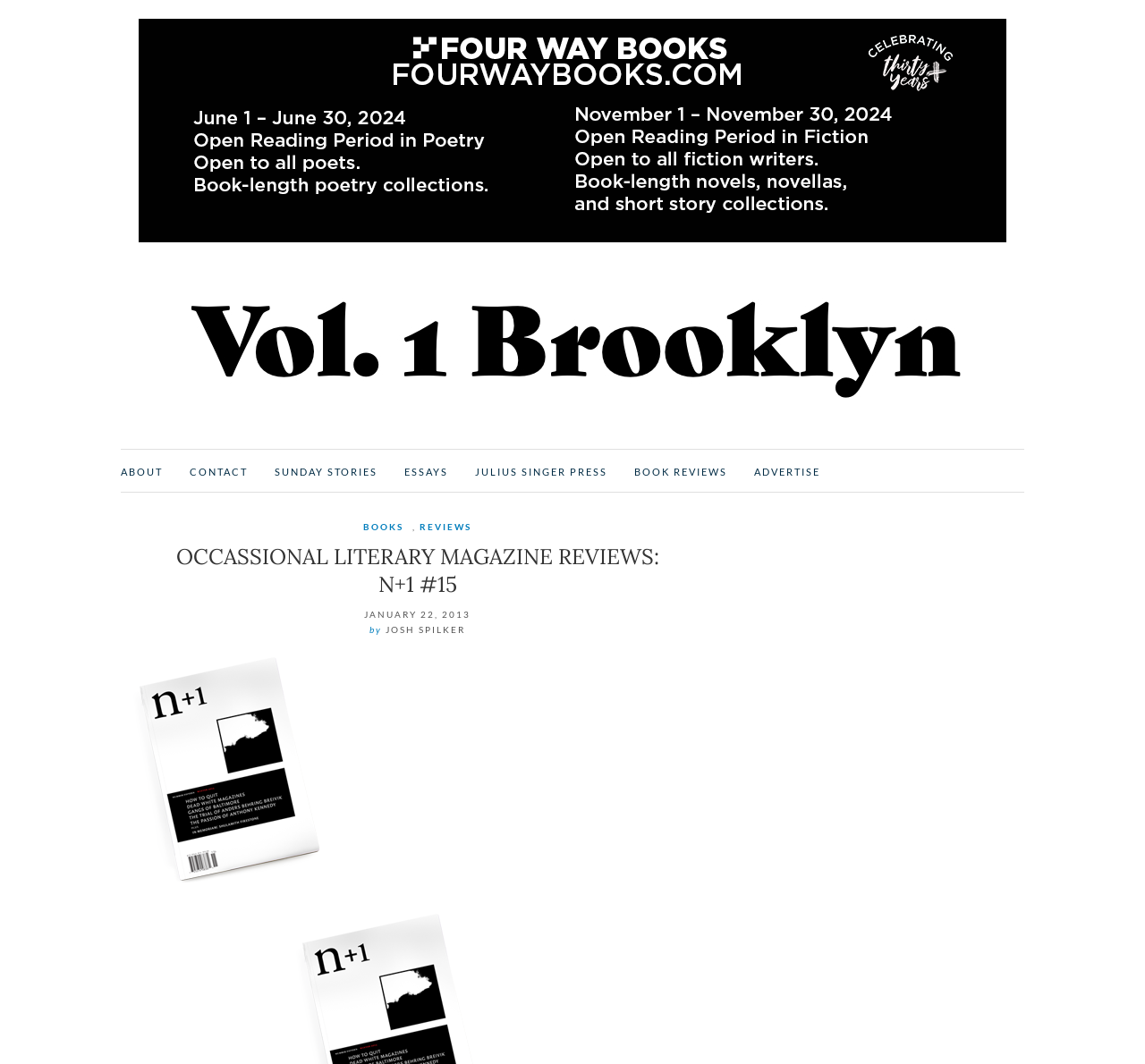Pinpoint the bounding box coordinates for the area that should be clicked to perform the following instruction: "Click on the link to view the full review by JOSH SPILKER".

[0.105, 0.716, 0.34, 0.729]